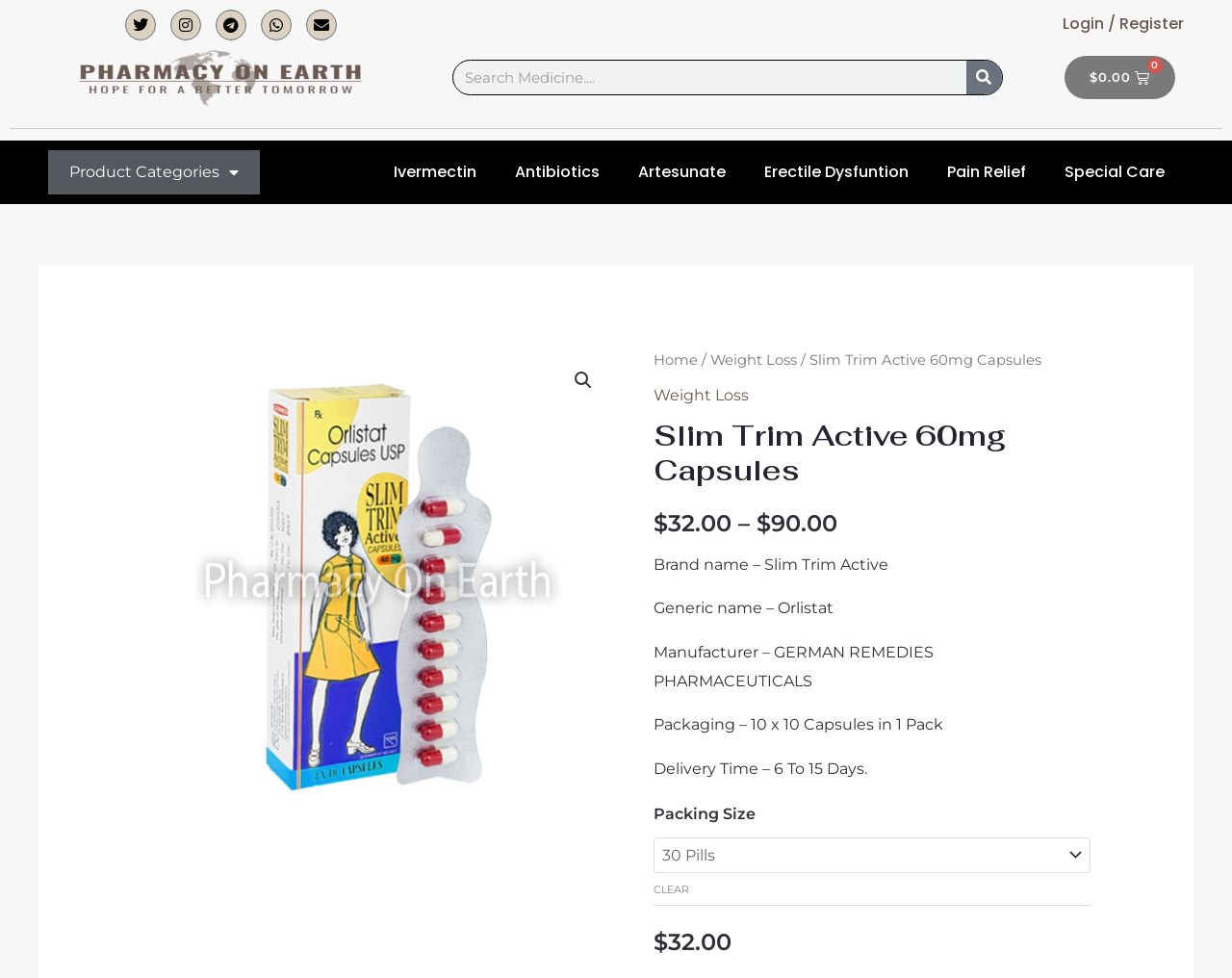Please find the bounding box coordinates of the element's region to be clicked to carry out this instruction: "View product categories".

[0.041, 0.153, 0.209, 0.199]